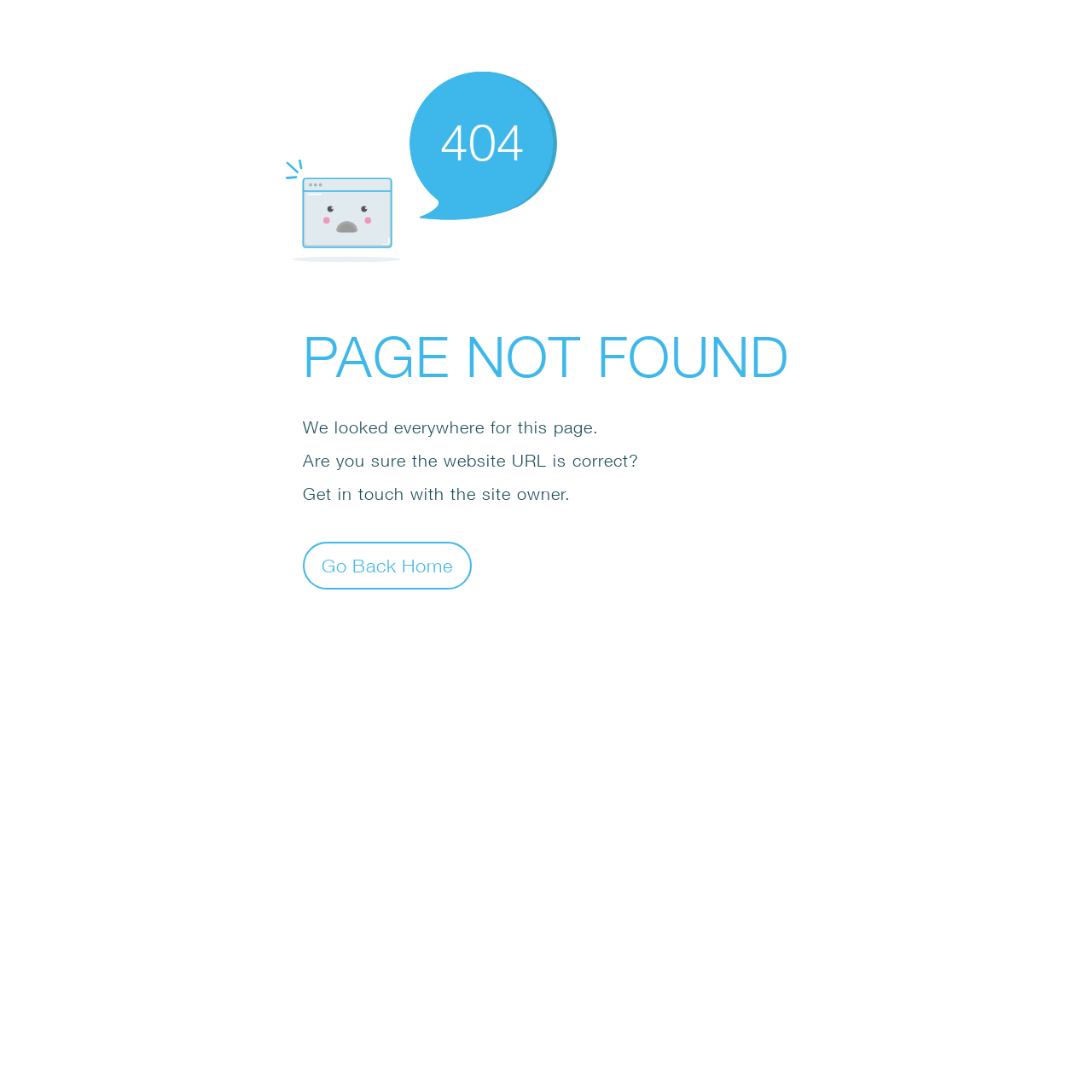Find the bounding box coordinates for the element described here: "Go Back Home".

[0.277, 0.496, 0.432, 0.54]